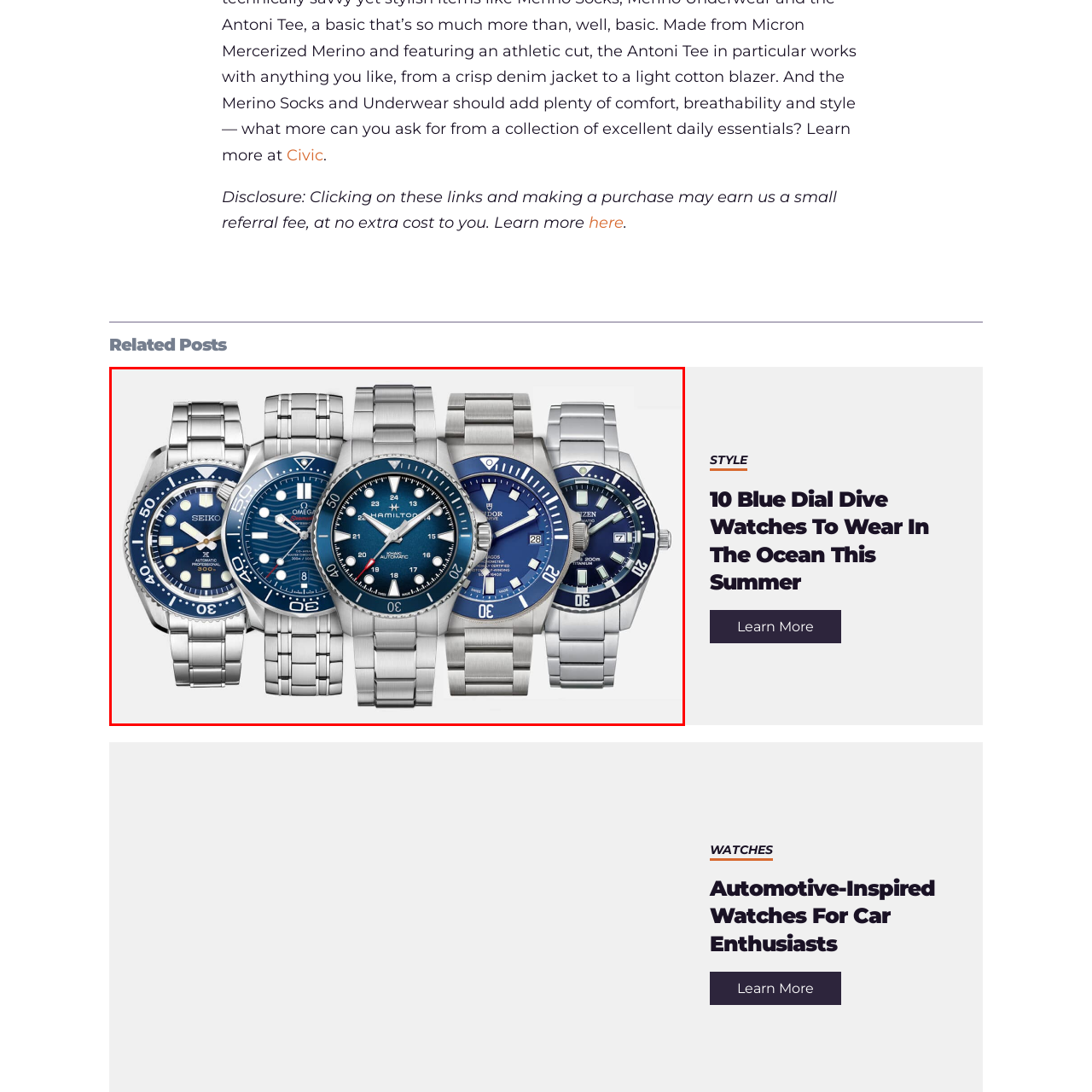Check the picture within the red bounding box and provide a brief answer using one word or phrase: What technology is the Citizen watch recognized for?

Eco-drive